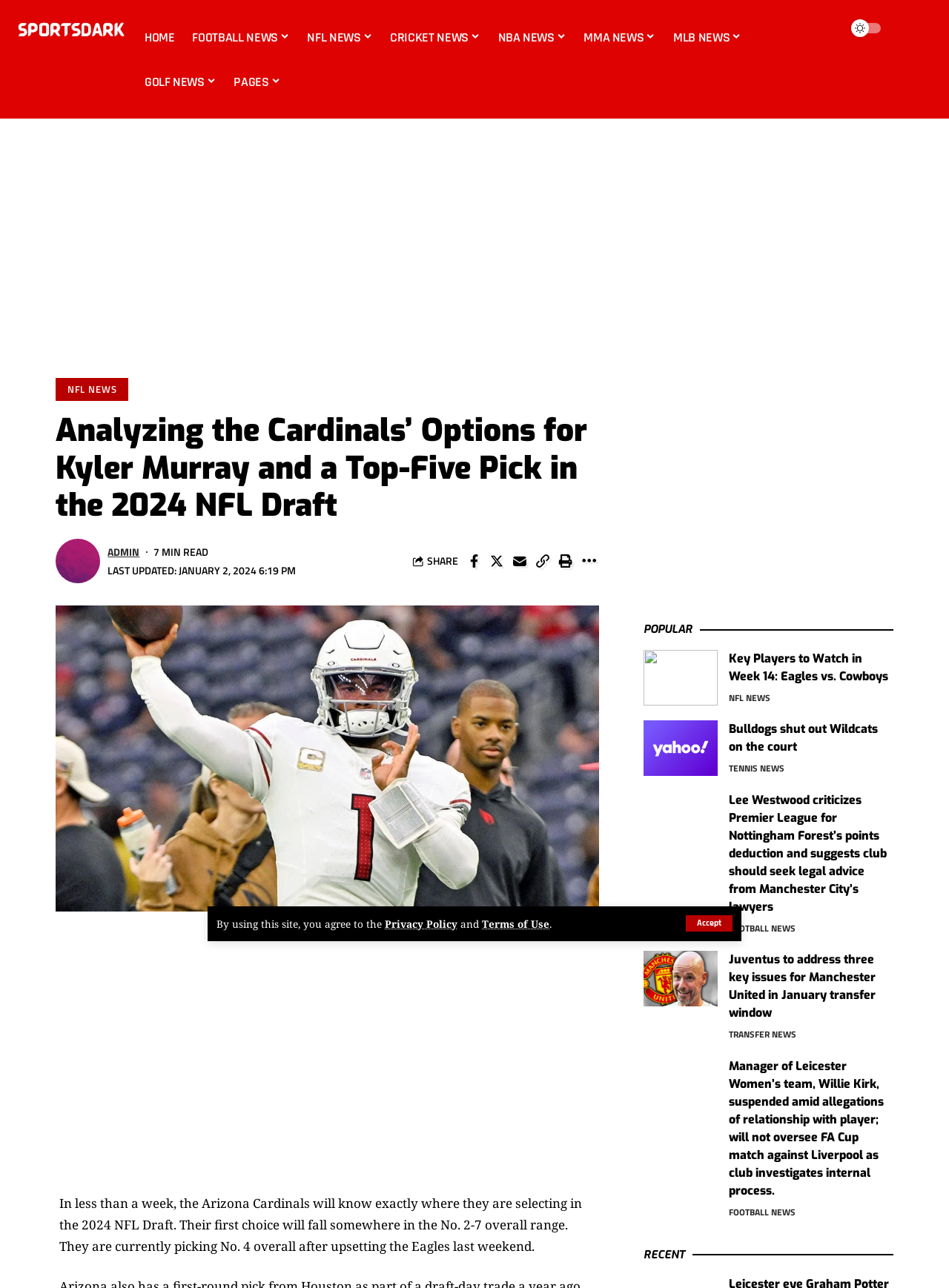Please study the image and answer the question comprehensively:
What is the name of the author of the article?

The webpage contains a link 'admin' which is likely to be the author of the article, as it is placed near the article title and has an image associated with it.